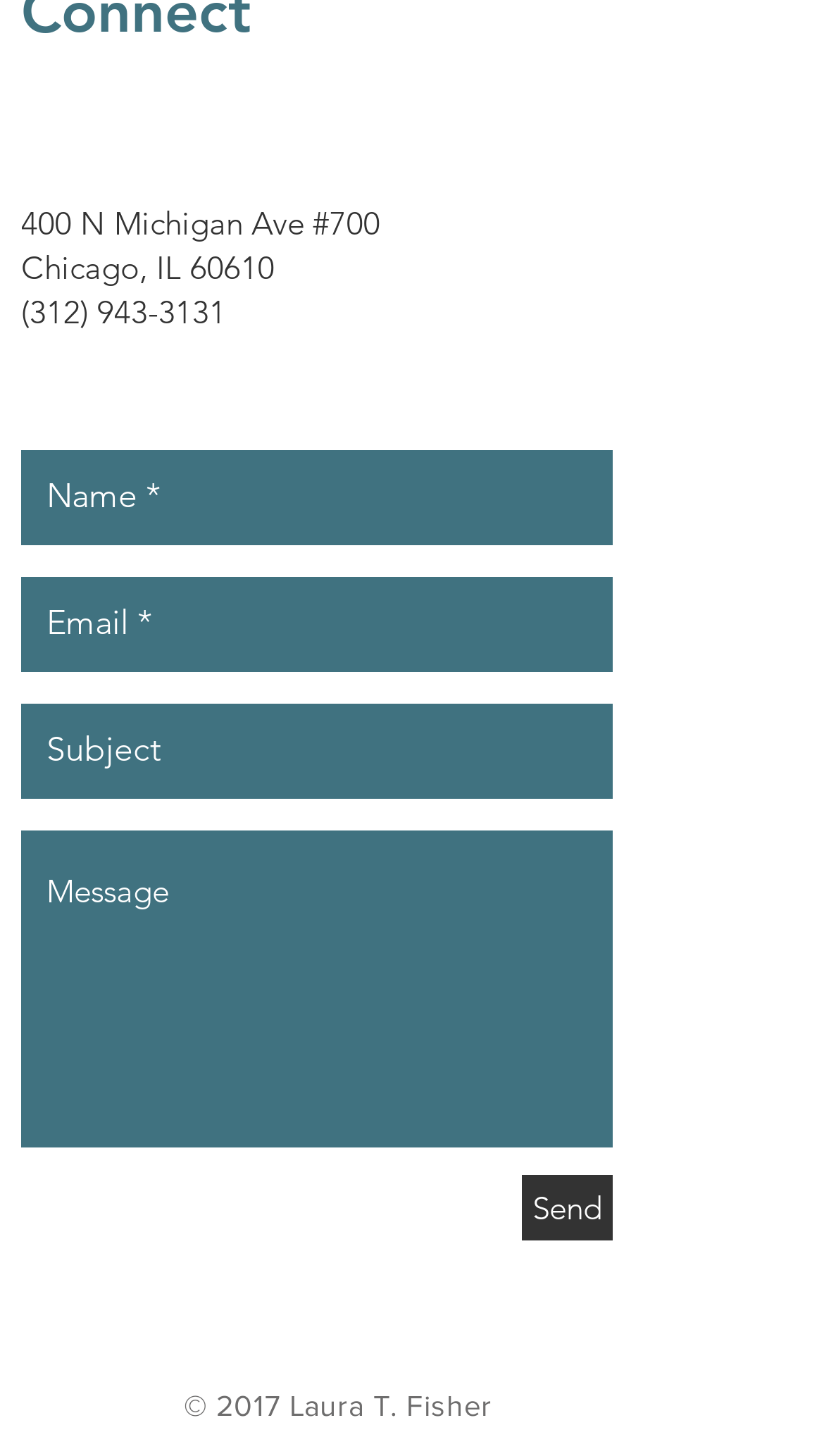Using the details from the image, please elaborate on the following question: What is the address of the contact?

The address is obtained from the static text element at the top of the webpage, which reads '400 N Michigan Ave #700'.